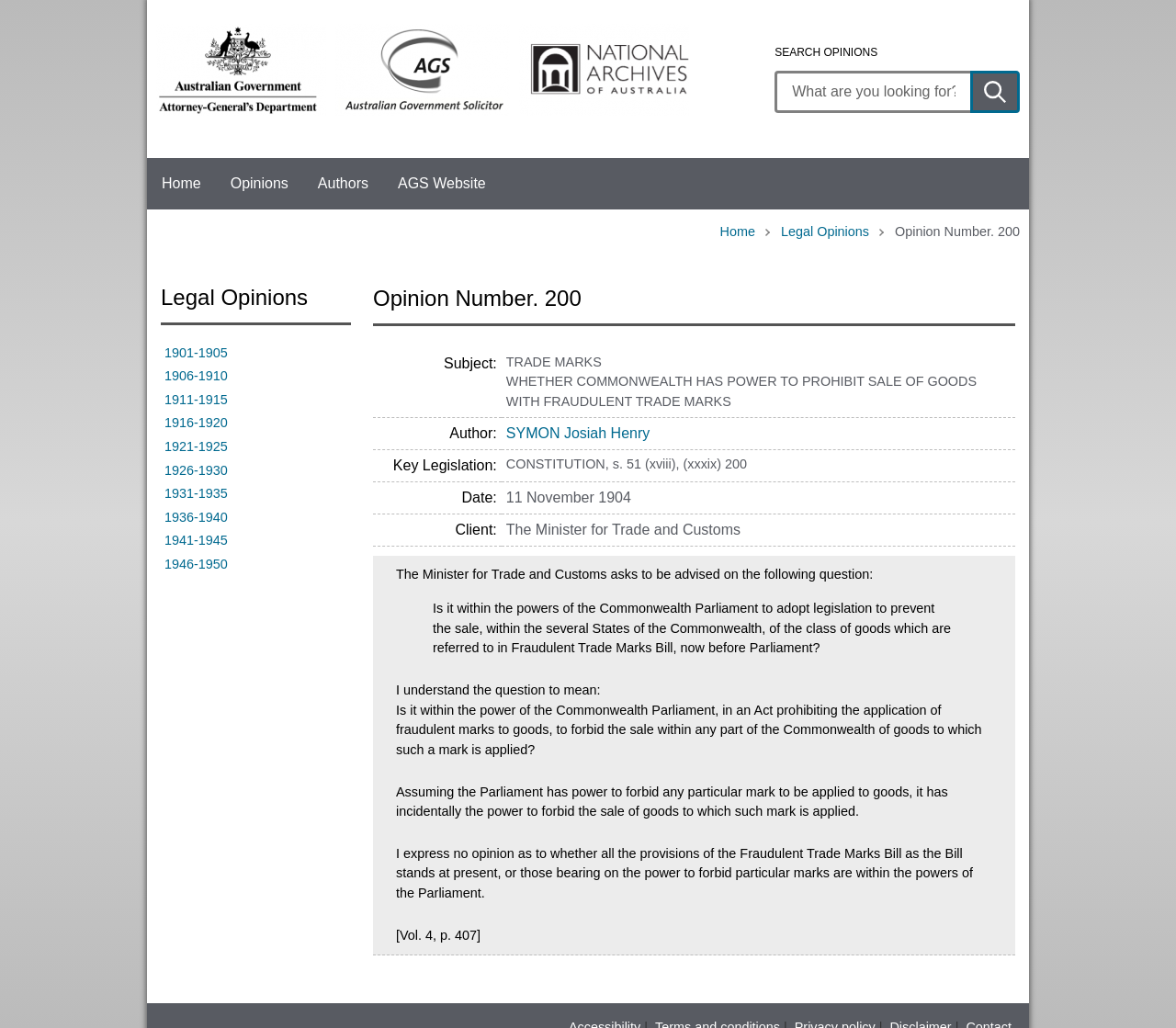What is the client of Opinion Number 200?
Give a detailed explanation using the information visible in the image.

The client of Opinion Number 200 is The Minister for Trade and Customs, which is mentioned in the article section of the webpage.